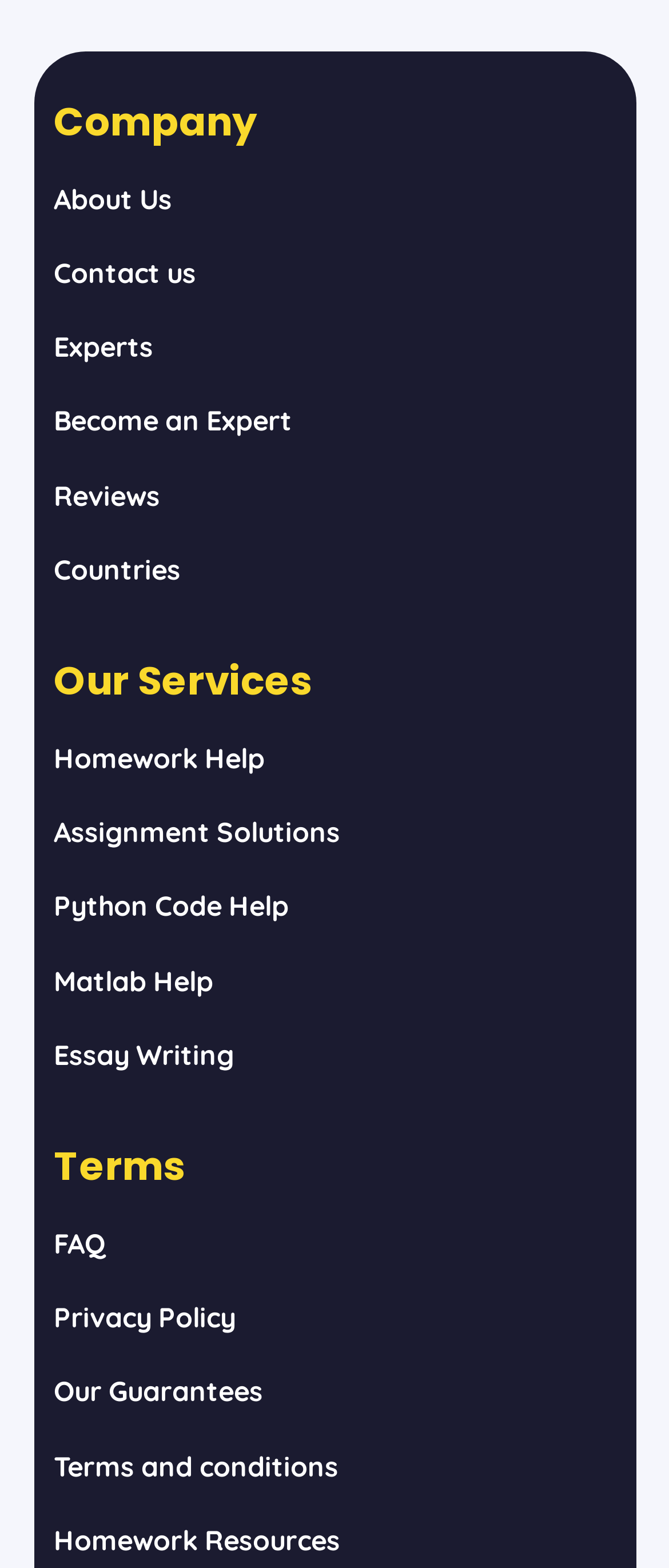Analyze the image and answer the question with as much detail as possible: 
What is the company's main service?

Based on the webpage, the main service of the company is 'Homework Help' which is listed under the 'Our Services' heading.